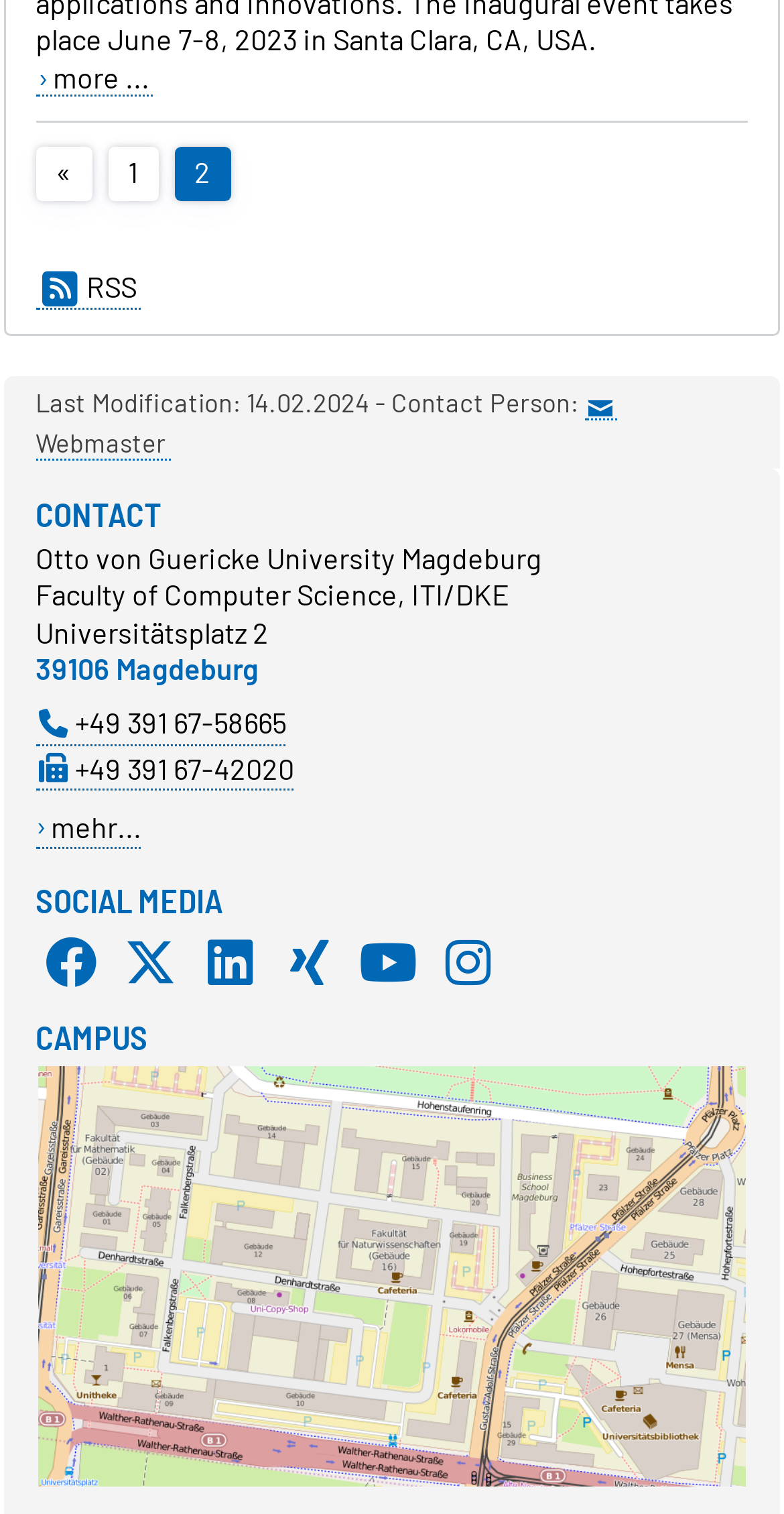Determine the bounding box for the described UI element: "title="Universitätsplatz"".

[0.045, 0.963, 0.955, 0.989]